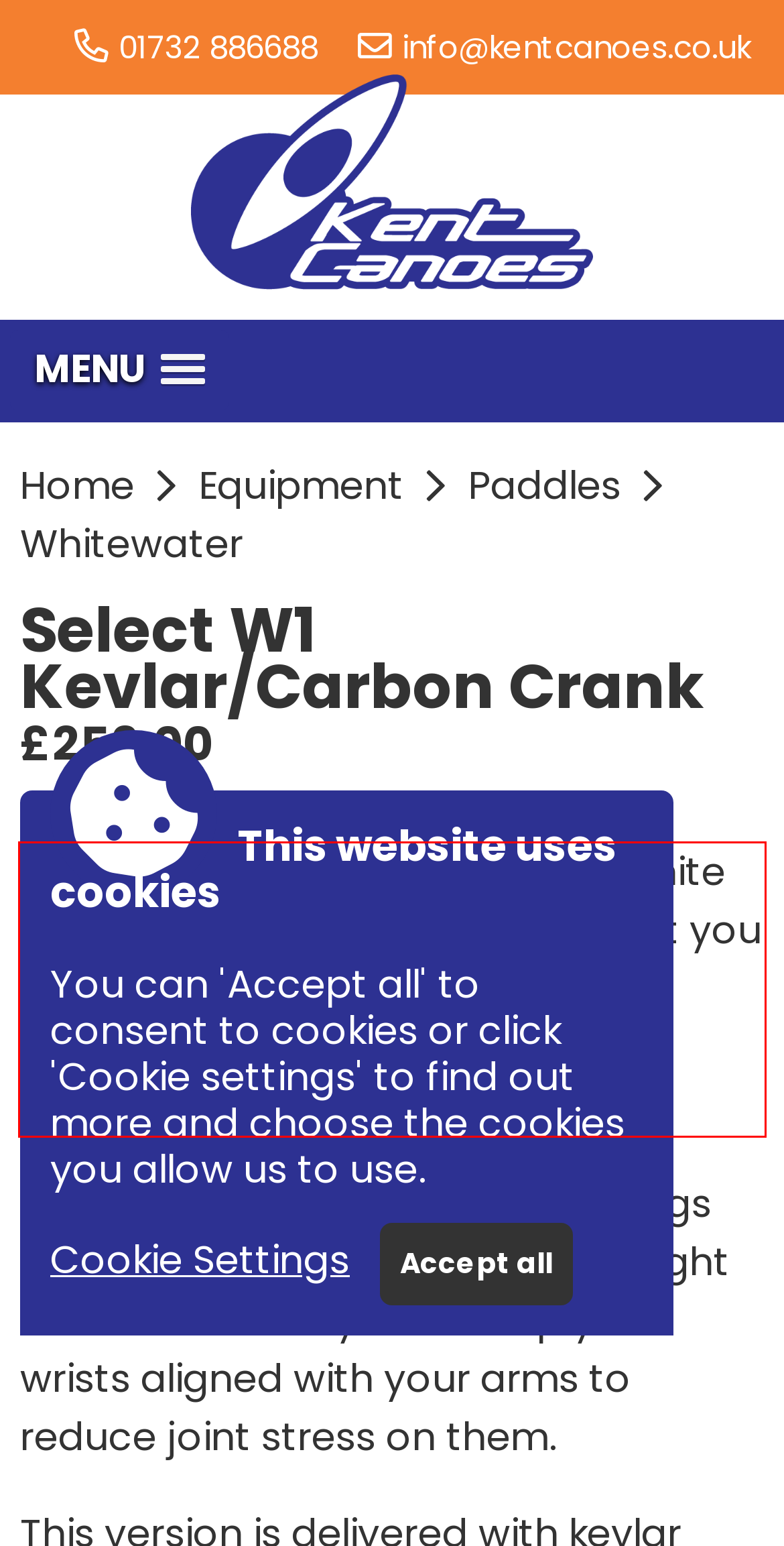With the given screenshot of a webpage, locate the red rectangle bounding box and extract the text content using OCR.

The W1 is a versatile paddle for white water paddling, which means that you can use it for any river activity: freestyle, river running, playboat, creek.